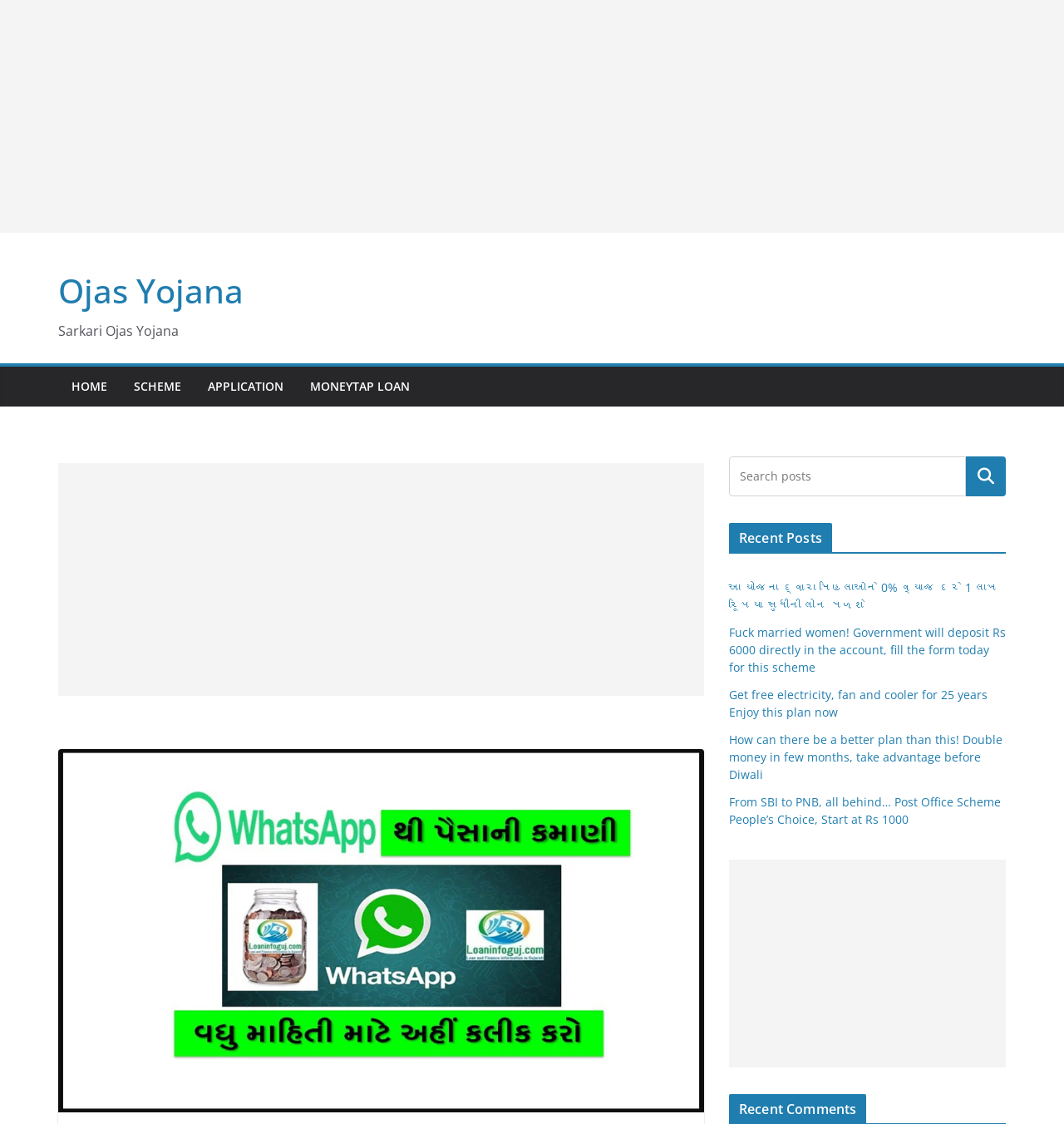Generate a comprehensive description of the webpage.

The webpage is about earning money from WhatsApp, with a focus on WhatsApp earning apps and ways to earn money by sending WhatsApp messages. 

At the top of the page, there is an advertisement iframe, followed by a heading that reads "Ojas Yojana" and a link with the same text. Below this, there is a static text "Sarkari Ojas Yojana". 

To the right of these elements, there are four links: "HOME", "SCHEME", "APPLICATION", and "MONEYTAP LOAN". 

Below these links, there is another advertisement iframe. On the right side of the page, there is a search bar with a search button. 

Further down, there is a section titled "Recent Posts" with five links to various articles. The article titles include information about loan schemes, government deposits, free electricity, and investment plans. 

At the bottom of the page, there is another advertisement iframe and a section titled "Recent Comments".